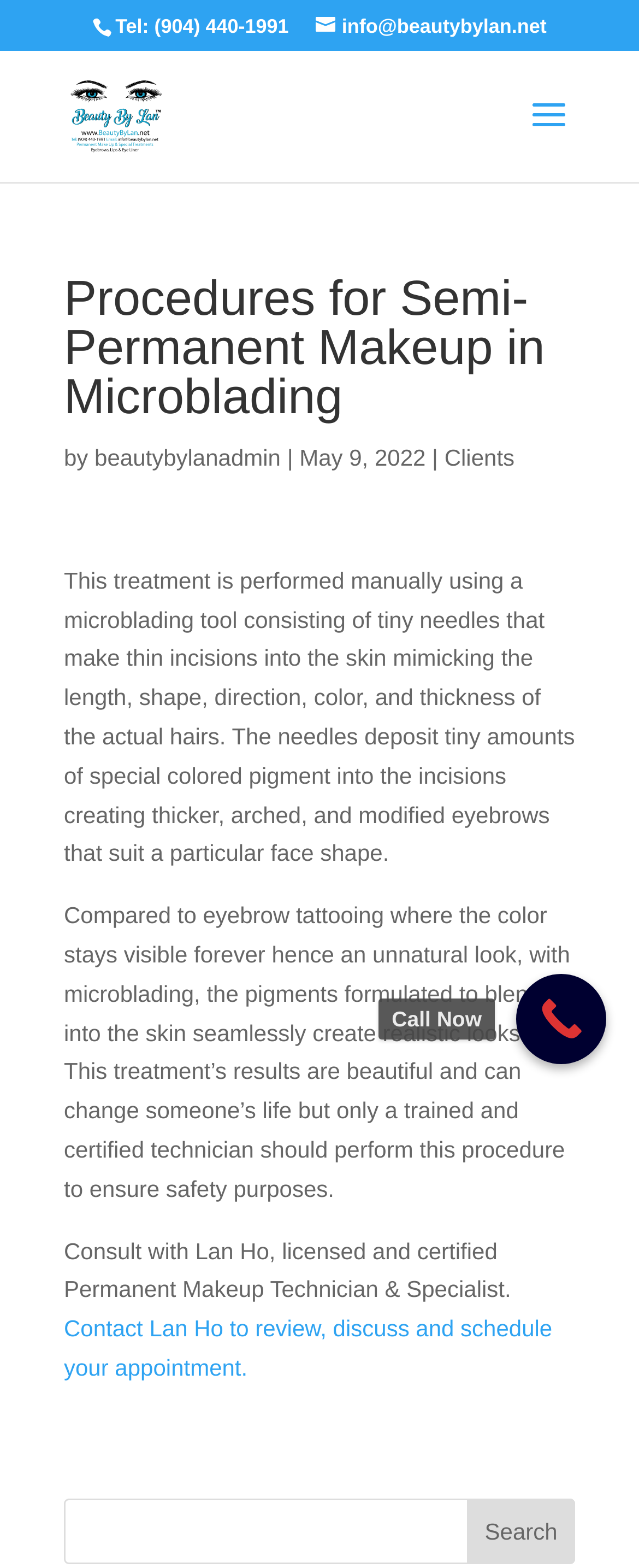Please locate and retrieve the main header text of the webpage.

Procedures for Semi-Permanent Makeup in Microblading